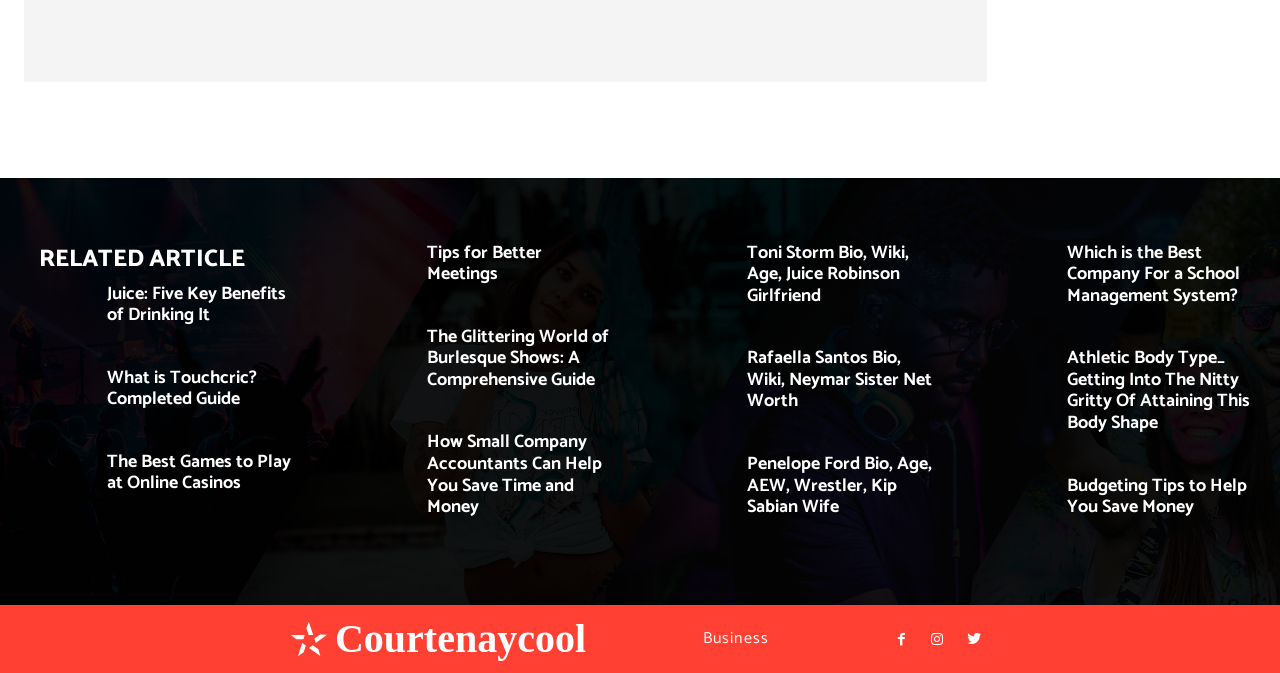Identify the bounding box coordinates for the element you need to click to achieve the following task: "Explore the article about Budgeting Tips to Help You Save Money". Provide the bounding box coordinates as four float numbers between 0 and 1, in the form [left, top, right, bottom].

[0.769, 0.699, 0.822, 0.77]